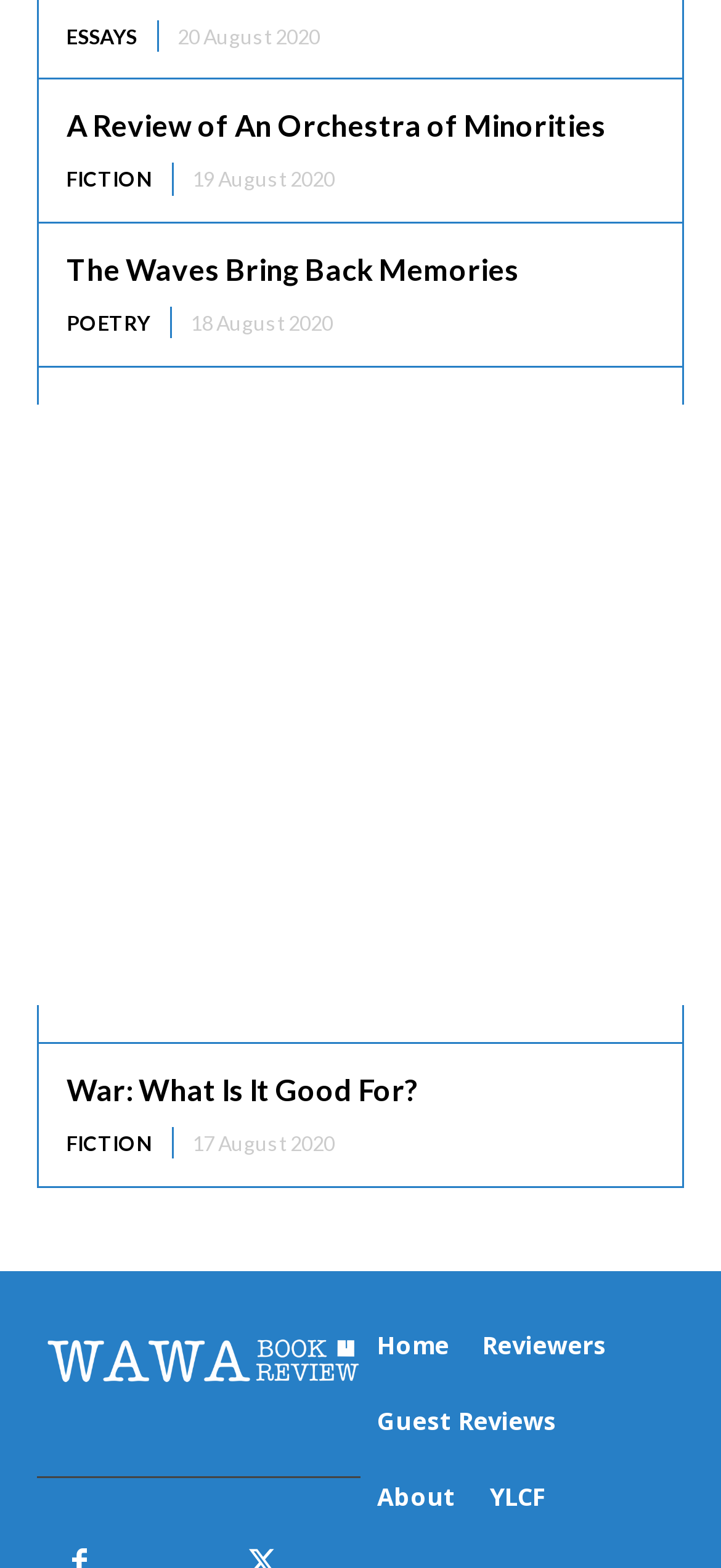Locate the bounding box of the UI element based on this description: "Fiction". Provide four float numbers between 0 and 1 as [left, top, right, bottom].

[0.092, 0.719, 0.241, 0.739]